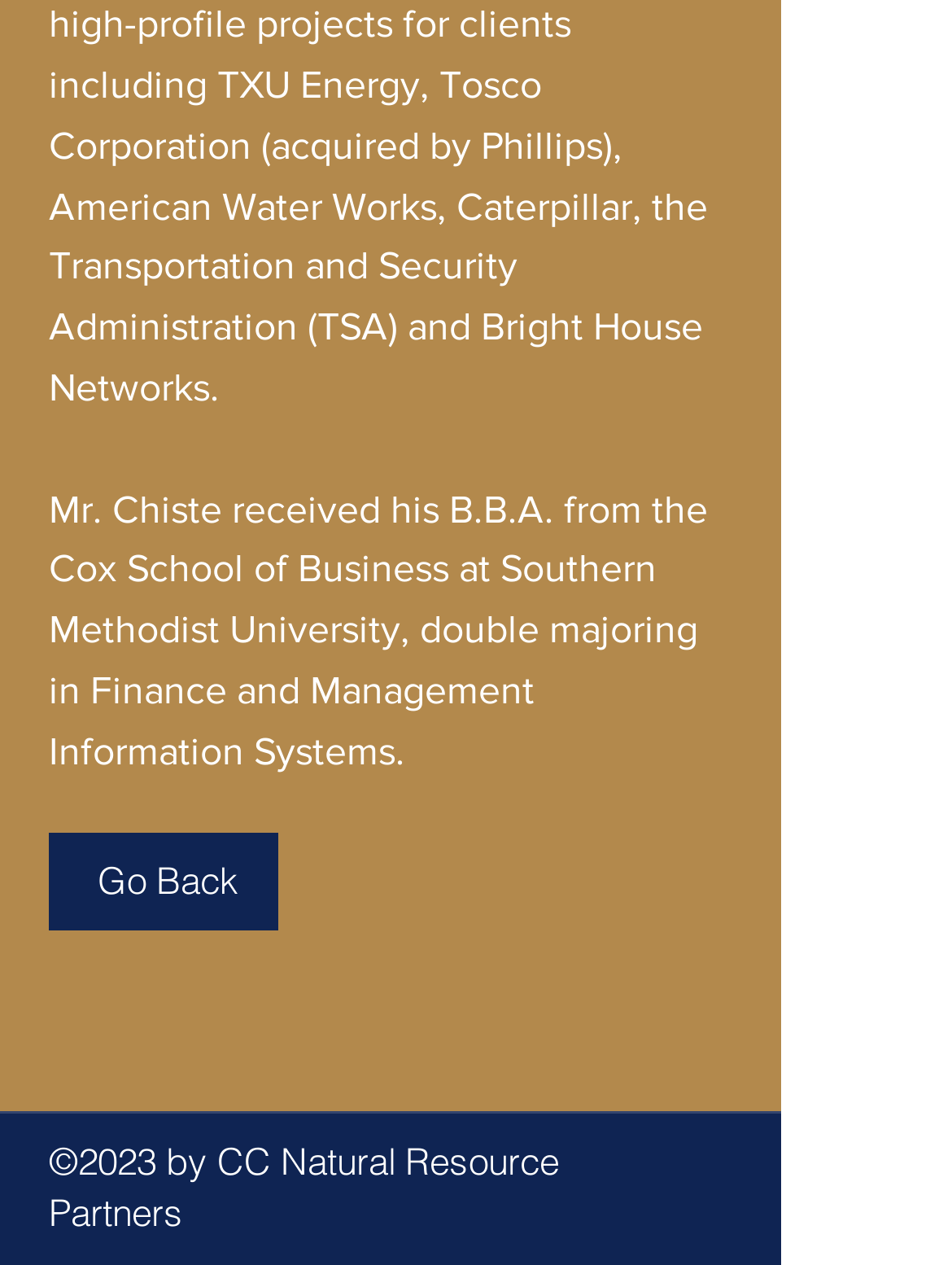Extract the bounding box coordinates of the UI element described by: "Go Back". The coordinates should include four float numbers ranging from 0 to 1, e.g., [left, top, right, bottom].

[0.051, 0.658, 0.292, 0.735]